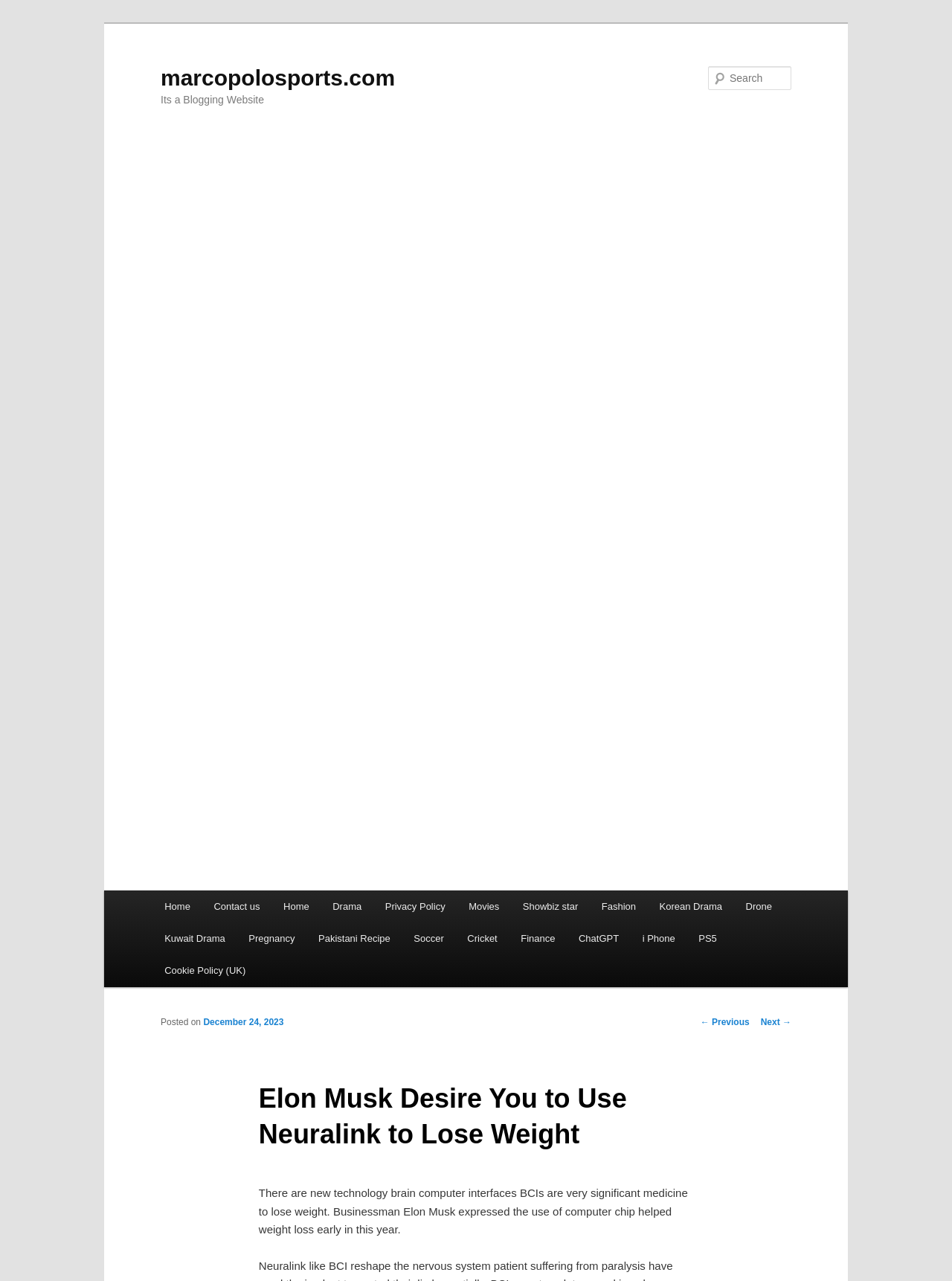What is the date of the article?
Based on the image, give a one-word or short phrase answer.

December 24, 2023